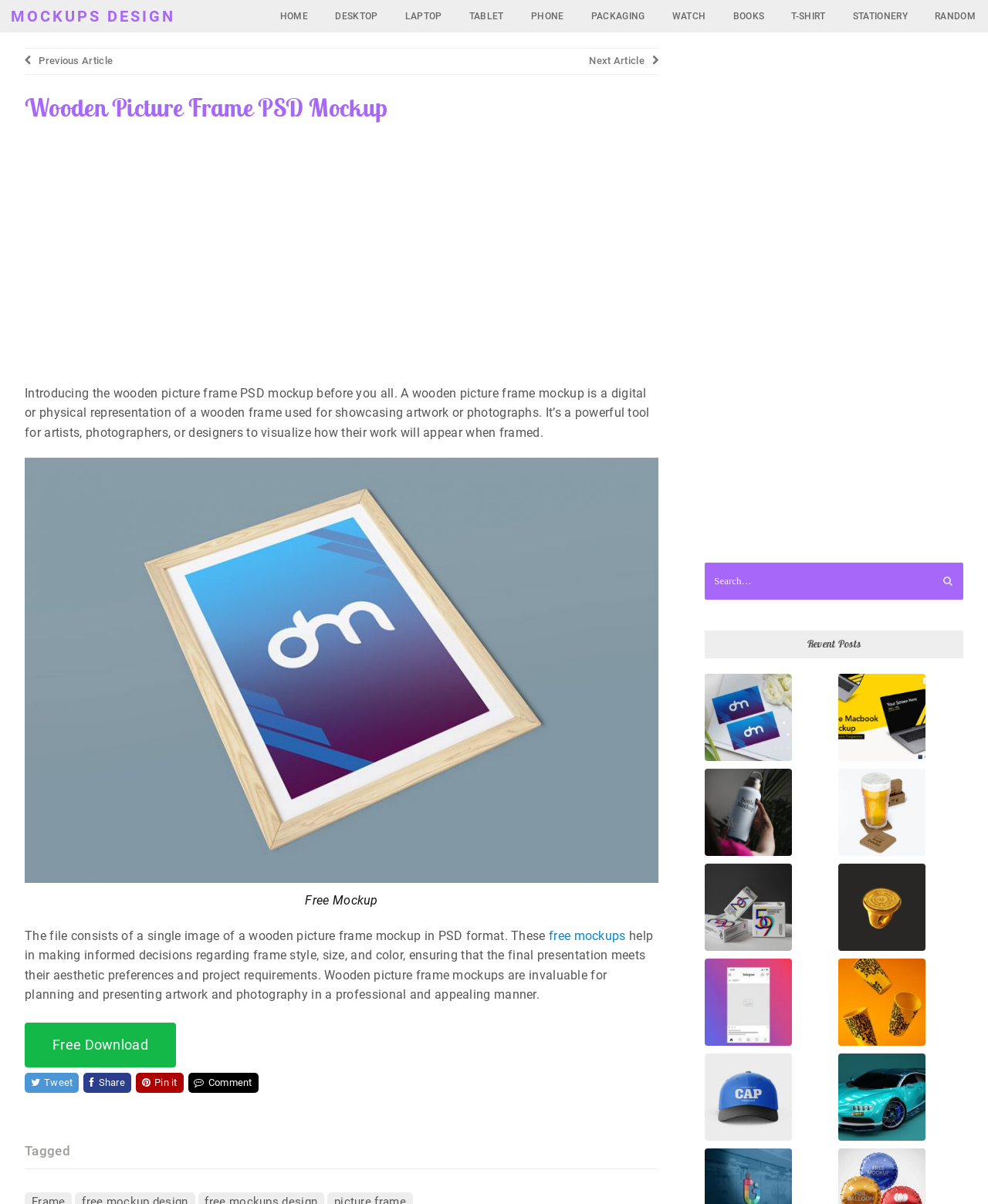Carefully observe the image and respond to the question with a detailed answer:
What is the purpose of a wooden picture frame mockup?

According to the description on the webpage, a wooden picture frame mockup is a powerful tool for artists, photographers, or designers to visualize how their work will appear when framed. This means that the purpose of a wooden picture frame mockup is to help users visualize their artwork or photographs in a framed setting.